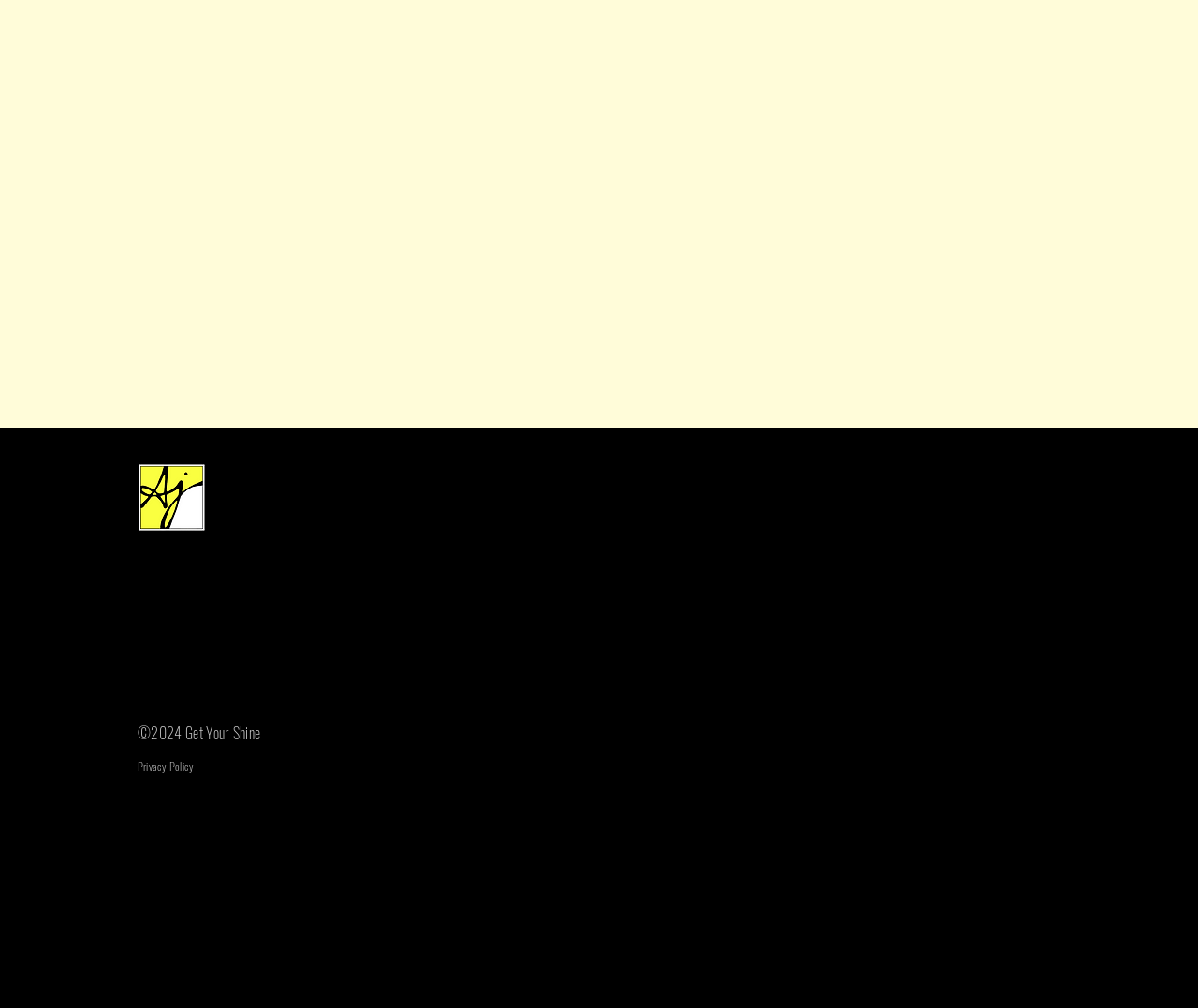Identify the bounding box of the HTML element described as: "Privacy Policy".

[0.115, 0.752, 0.162, 0.768]